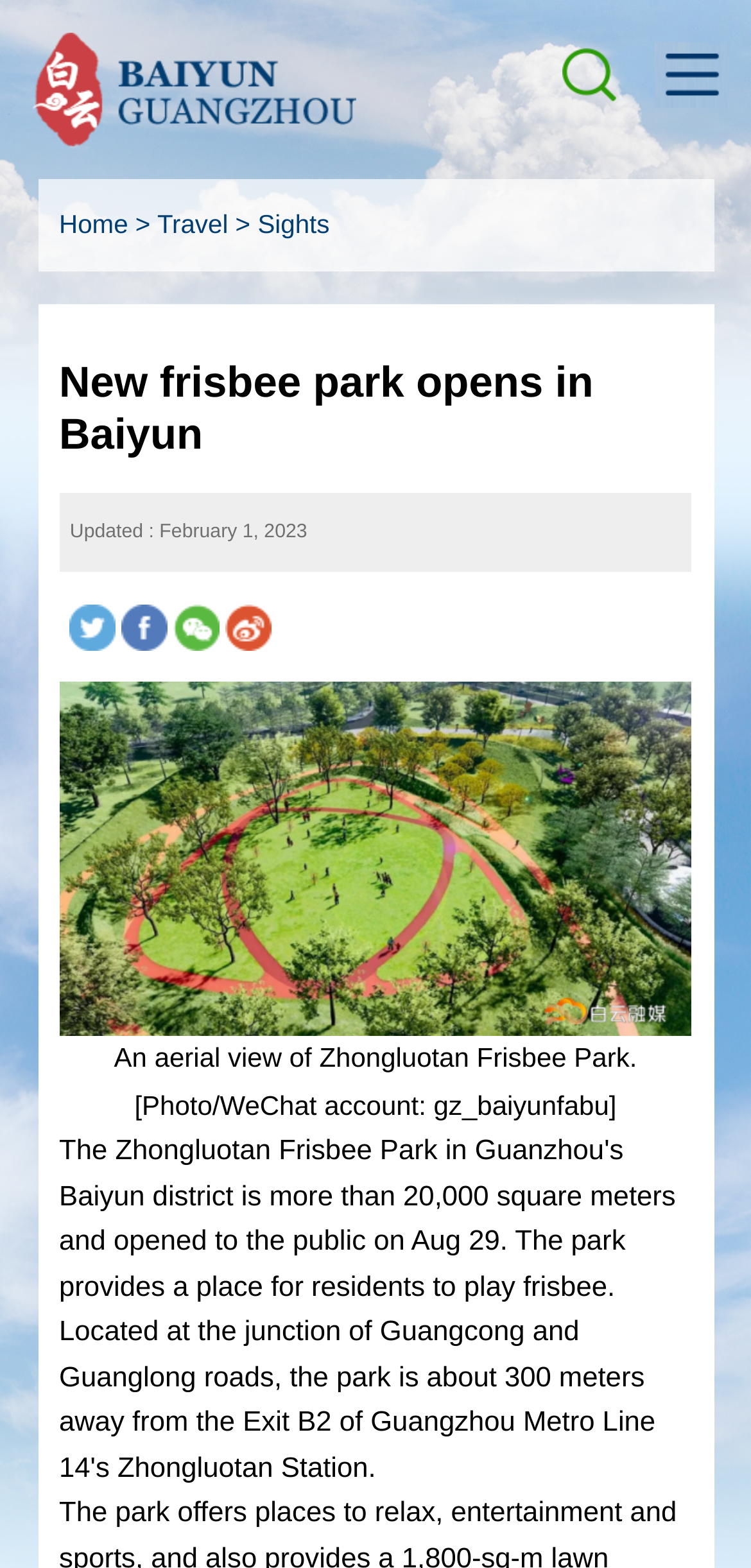Describe all the key features and sections of the webpage thoroughly.

The webpage is about the opening of the Zhongluotan Frisbee Park in Guangzhou's Baiyun district. At the top, there is a heading that reads "New frisbee park opens in Baiyun". Below this heading, there are two buttons on the right side, labeled as "btn". On the left side, there is a navigation menu with links to "Home", "Travel", and "Sights", separated by arrow symbols.

Further down, there is another heading with the same text as the first one, "New frisbee park opens in Baiyun". Below this, there is a line of text indicating that the article was updated on February 1, 2023. Next to this text, there are four links with corresponding images, arranged horizontally. These images are likely thumbnails related to the frisbee park.

Below these links, there is a large image that takes up most of the width of the page, showing an aerial view of the Zhongluotan Frisbee Park. The image is accompanied by a caption that reads "An aerial view of Zhongluotan Frisbee Park. [Photo/WeChat account: gz_baiyunfabu]".